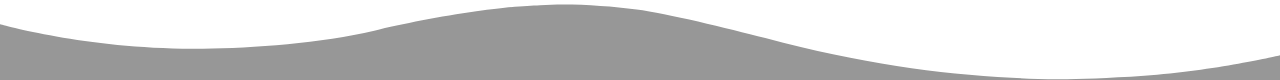Create an extensive and detailed description of the image.

The image depicts a smooth, flowing line that creates a visually appealing wave-like pattern at the bottom of the webpage. This design element is often used to enhance visual interest and provide a modern, dynamic look to the page layout. Accompanying text on the page emphasizes functionalities related to attendance tracking, employee management, and automated reporting, suggesting that the overall design is part of a digital solution aimed at improving workplace efficiency and organization.